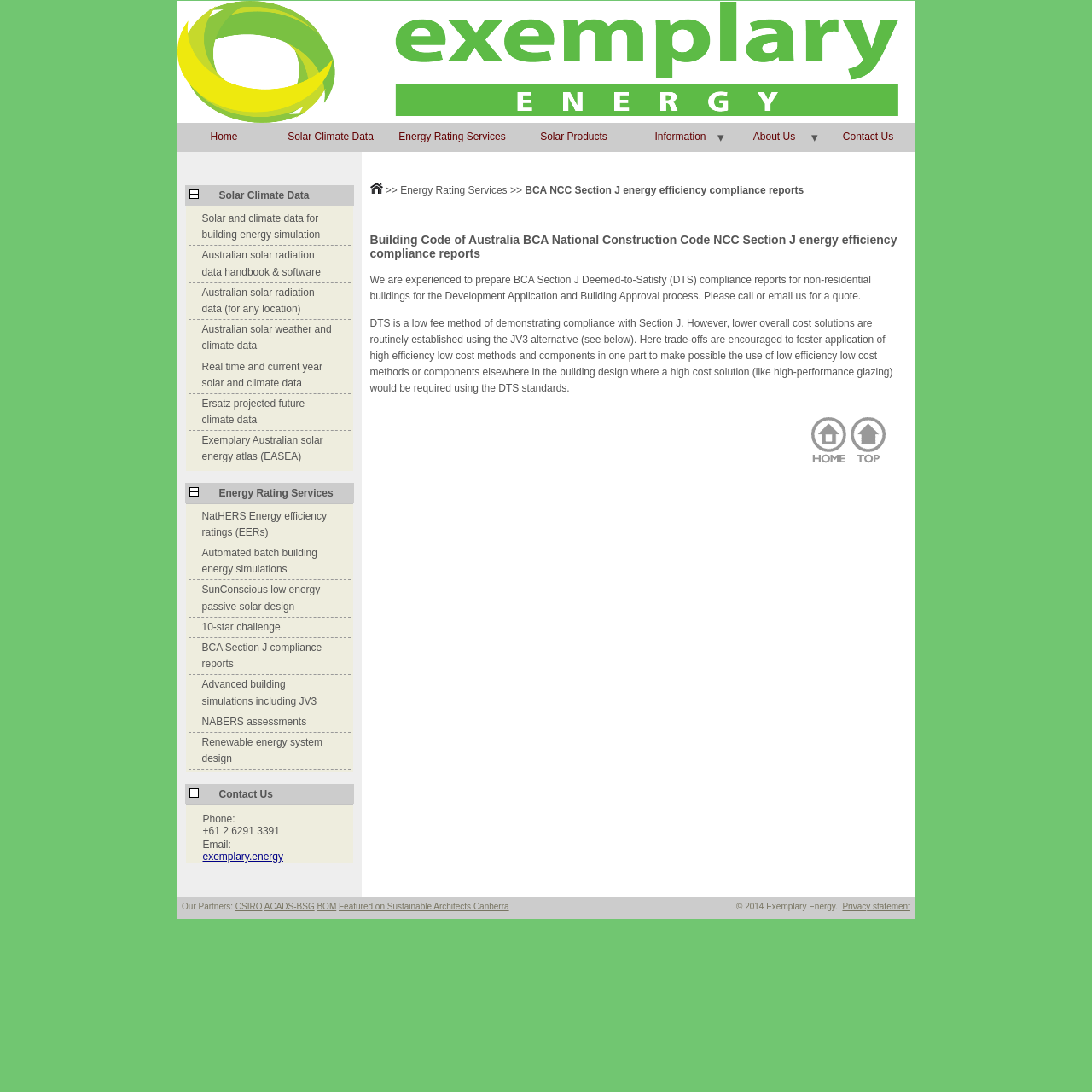Describe in detail what you see on the webpage.

This webpage is about Exemplary Energy, a company that provides energy efficiency compliance reports and services. At the top of the page, there is a logo of Exemplary Energy, followed by a navigation menu with links to different sections of the website, including Home, Solar Climate Data, Energy Rating Services, Solar Products, Information, About Us, and Contact Us.

Below the navigation menu, there are three main sections. The first section is about Solar Climate Data, which includes links to various resources related to solar and climate data for building energy simulation. The second section is about Energy Rating Services, which includes links to services such as NatHERS Energy efficiency ratings, automated batch building energy simulations, and BCA Section J compliance reports. The third section is about Contact Us, which includes the company's phone number, email address, and a link to send an email.

In the middle of the page, there is a heading that reads "Building Code of Australia BCA National Construction Code NCC Section J energy efficiency compliance reports". Below this heading, there is a paragraph of text that describes the company's experience in preparing BCA Section J Deemed-to-Satisfy (DTS) compliance reports for non-residential buildings. The text also mentions that the company can provide quotes for these services.

Further down the page, there is another paragraph of text that explains the difference between DTS and JV3 alternative methods of demonstrating compliance with Section J. The text also mentions that the company can help clients find lower overall cost solutions using the JV3 alternative.

At the bottom of the page, there are links to the company's partners, including CSIRO, ACADS-BSG, BOM, and Sustainable Architects Canberra. There is also a link to the company's privacy statement and a copyright notice.